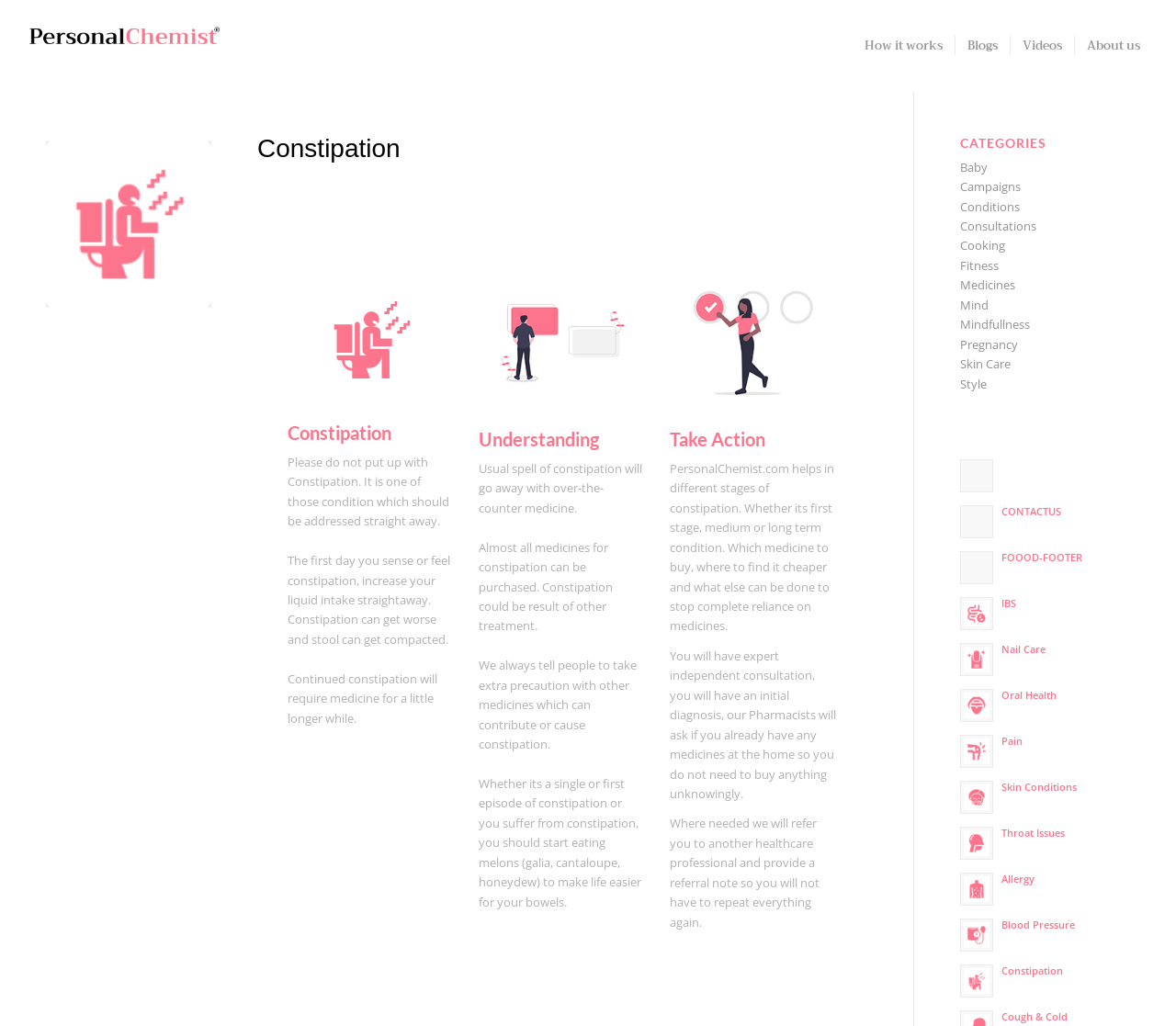Determine the bounding box coordinates of the region to click in order to accomplish the following instruction: "Click on 'About us'". Provide the coordinates as four float numbers between 0 and 1, specifically [left, top, right, bottom].

[0.914, 0.0, 0.98, 0.09]